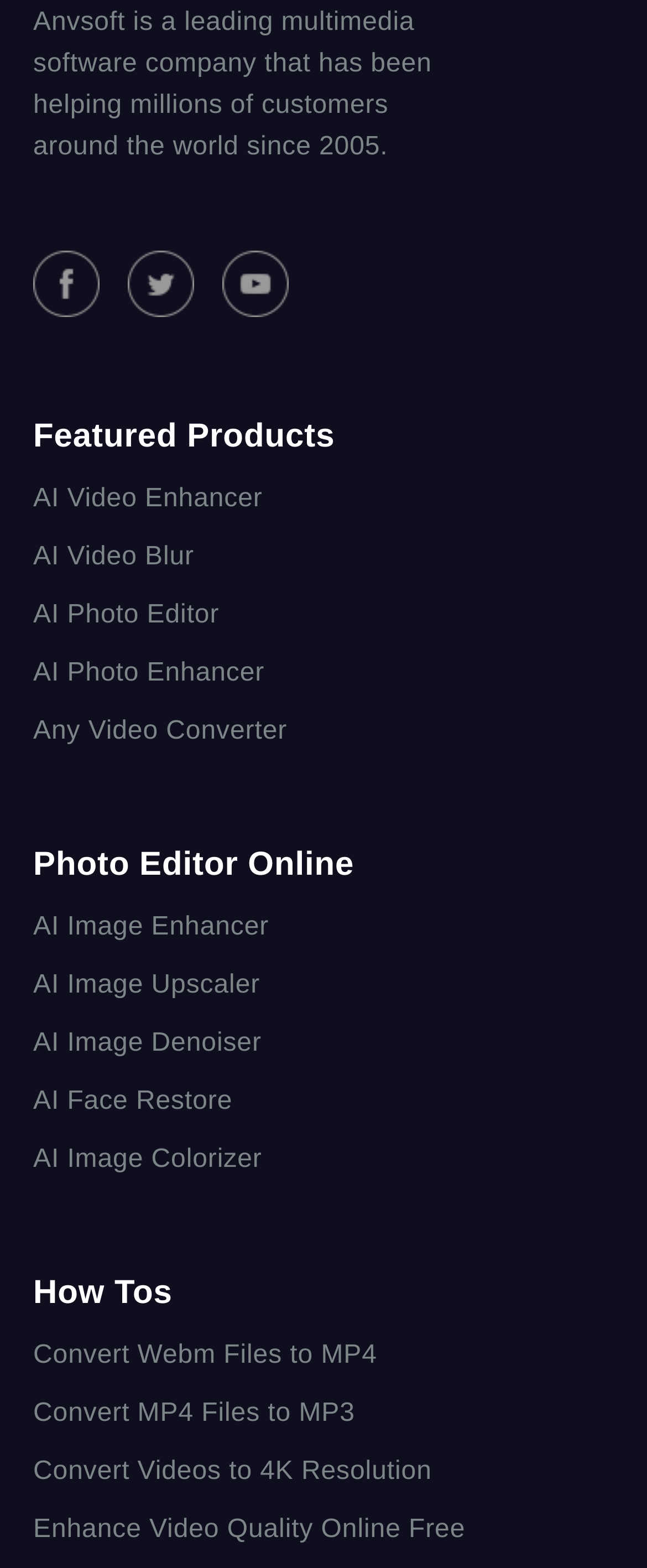Find the bounding box of the web element that fits this description: "Any Video Converter".

[0.051, 0.448, 0.444, 0.485]